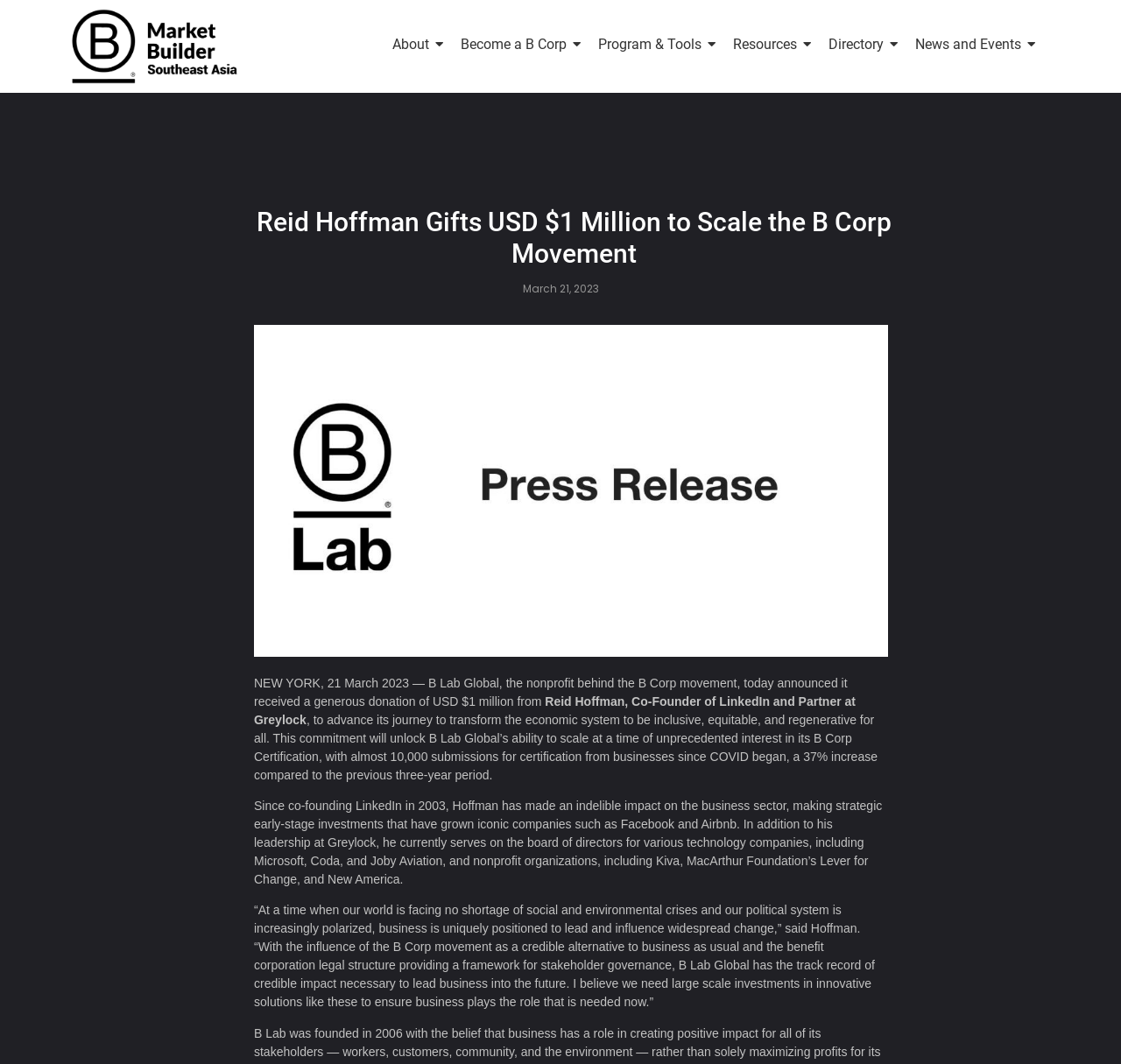Locate the bounding box coordinates of the element that needs to be clicked to carry out the instruction: "Read the B Lab Press Release". The coordinates should be given as four float numbers ranging from 0 to 1, i.e., [left, top, right, bottom].

[0.227, 0.305, 0.792, 0.617]